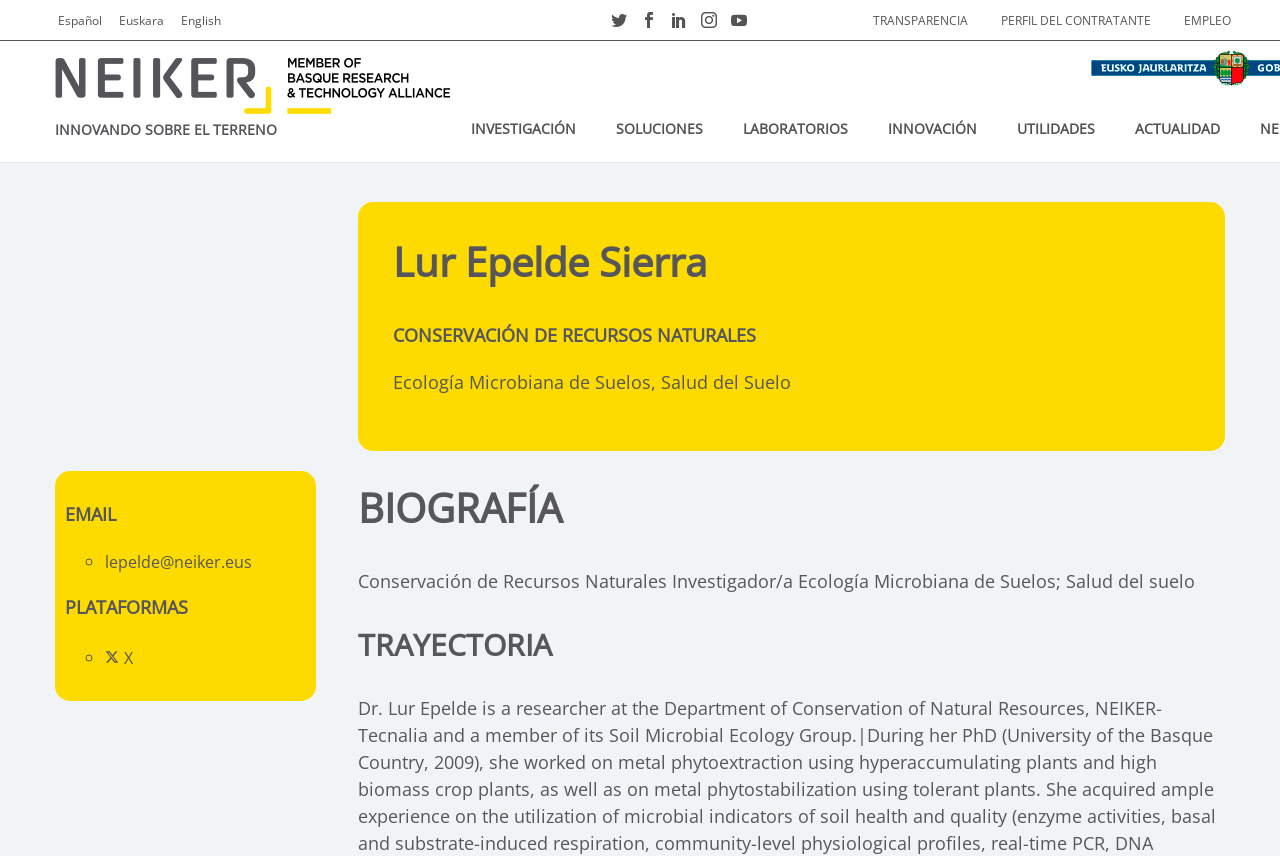Identify the bounding box of the UI element that matches this description: "Euskara".

[0.093, 0.014, 0.128, 0.034]